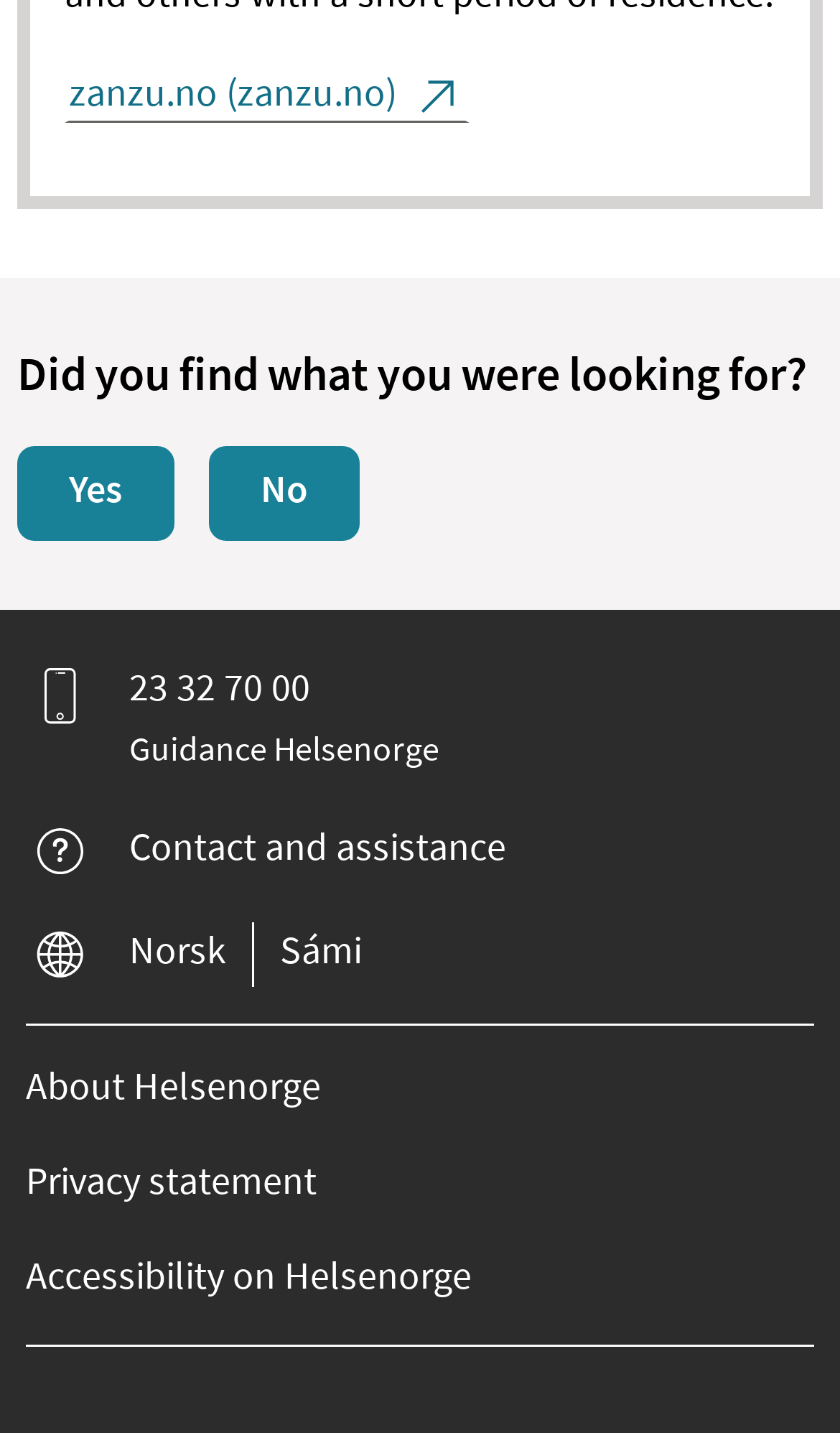Locate the bounding box coordinates of the area to click to fulfill this instruction: "Click on the 'No' button". The bounding box should be presented as four float numbers between 0 and 1, in the order [left, top, right, bottom].

[0.249, 0.312, 0.428, 0.378]